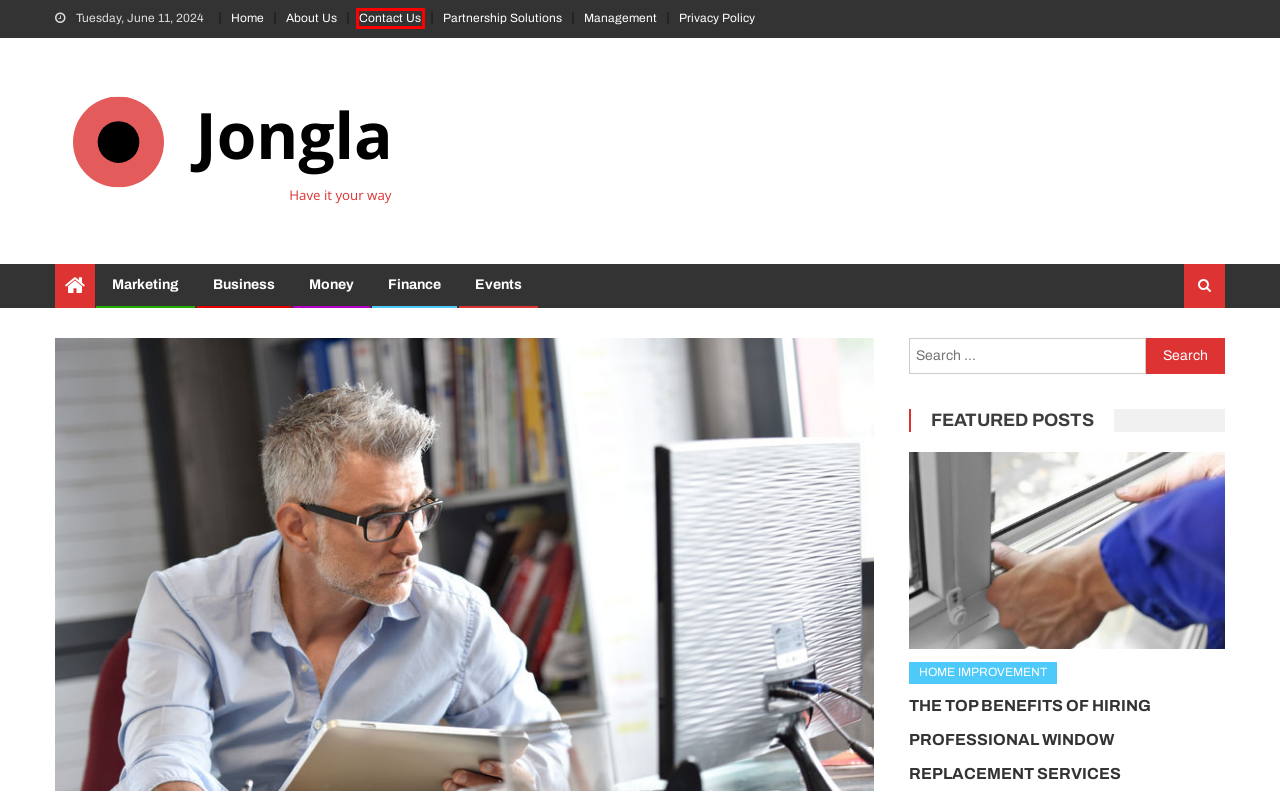Analyze the webpage screenshot with a red bounding box highlighting a UI element. Select the description that best matches the new webpage after clicking the highlighted element. Here are the options:
A. Privacy Policy
B. Marketing
C. Events
D. Finance
E. Home Improvement
F. Management
G. Contact Us
H. The Top Benefits Of Hiring Professional Window Replacement Services

G